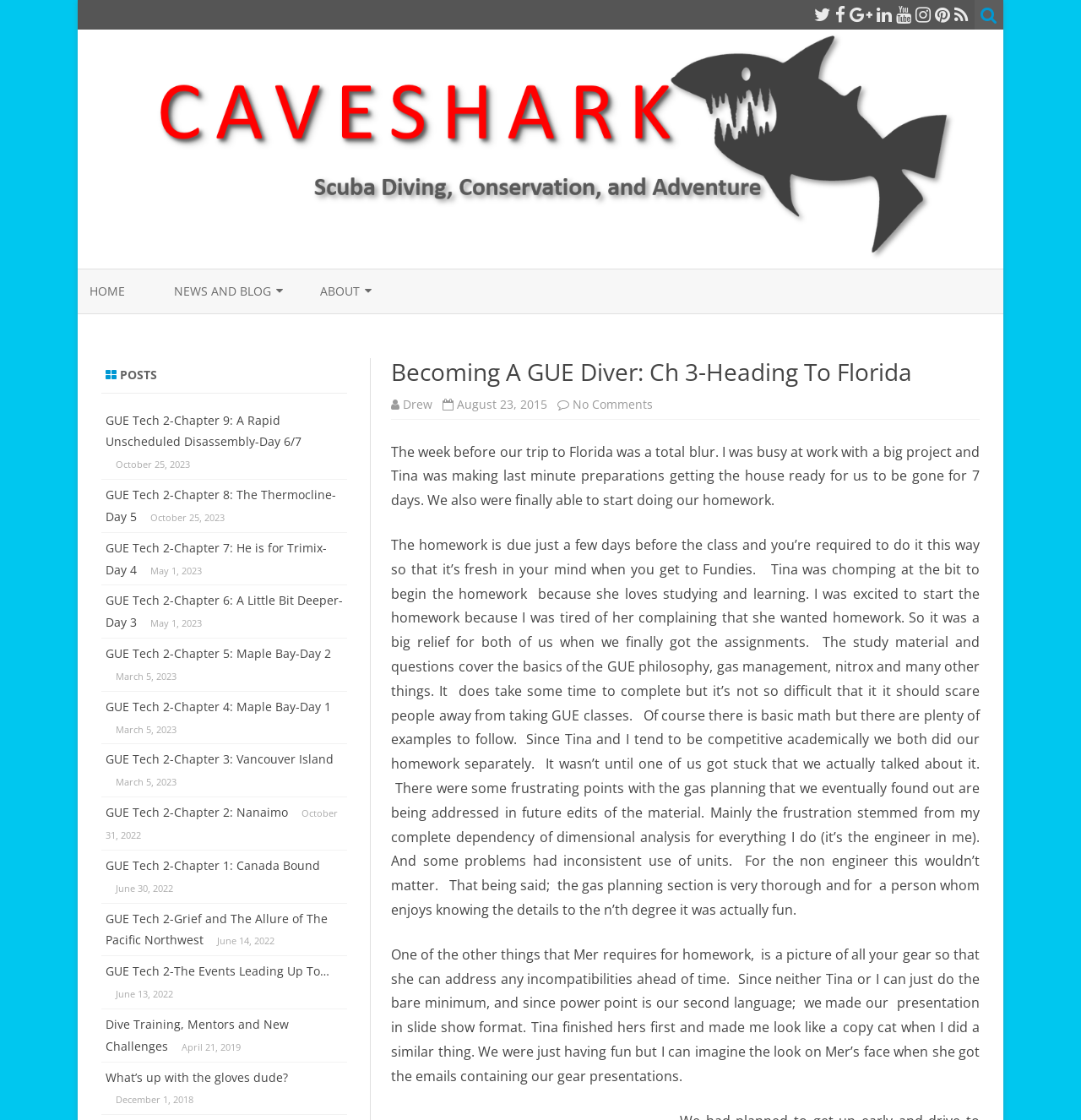How many links are there in the 'NEWS AND BLOG' section?
Using the information presented in the image, please offer a detailed response to the question.

In the 'NEWS AND BLOG' section, there are 7 links: 'ALL BLOG POSTS', 'SCUBA DIVING', 'CAVE DIVING', 'TECH DIVING', 'OPEN WATER', 'TRAINING', and 'FUNDAMENTALS'.